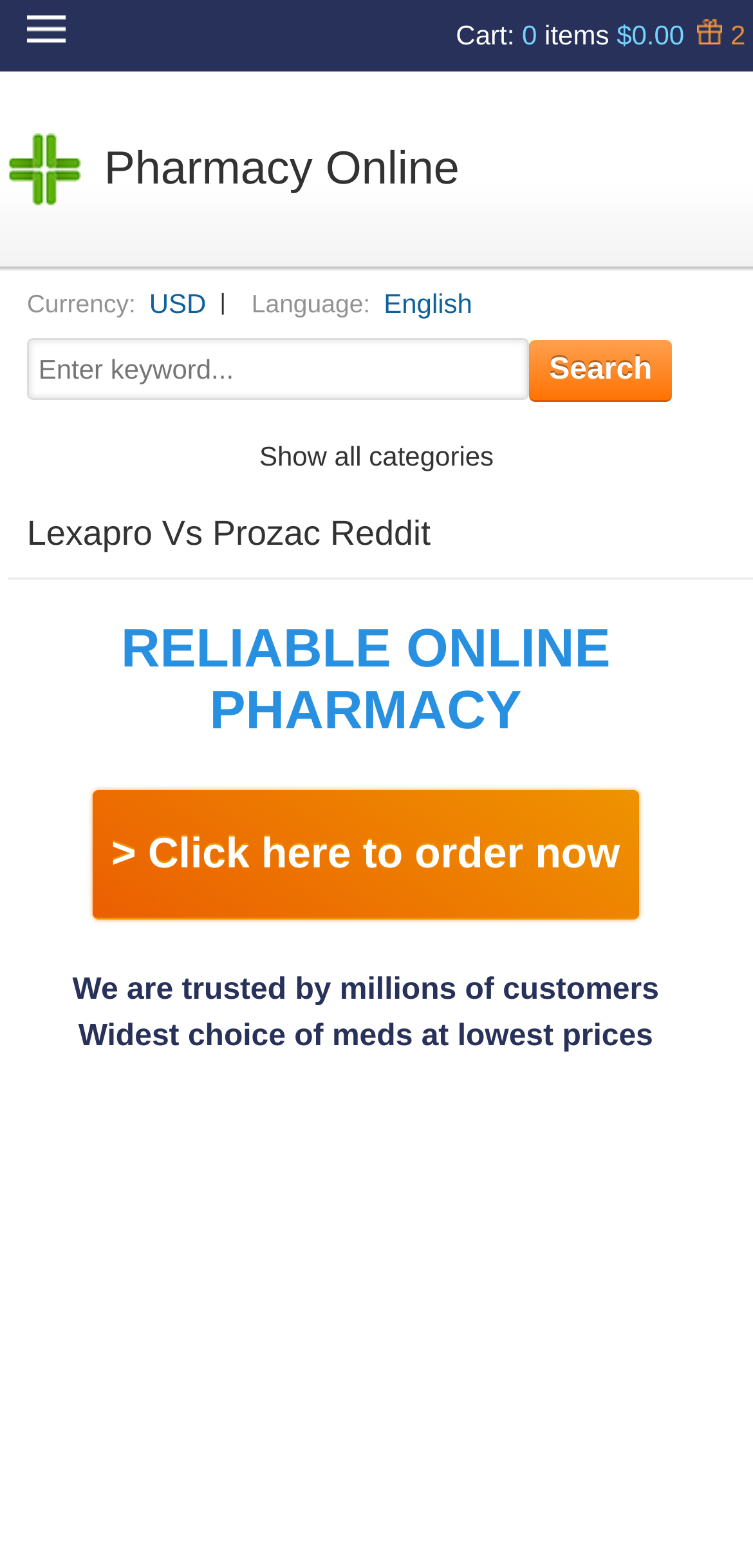Give a concise answer of one word or phrase to the question: 
What is the purpose of the textbox?

Enter keyword